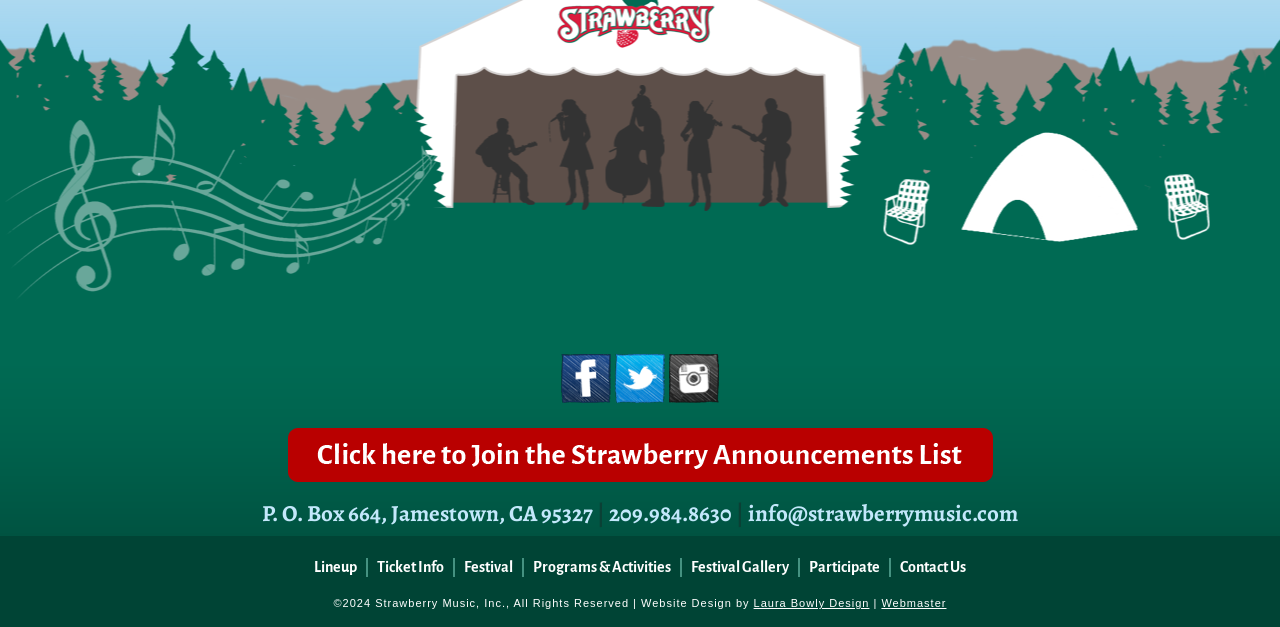Based on the element description Laura Bowly Design, identify the bounding box of the UI element in the given webpage screenshot. The coordinates should be in the format (top-left x, top-left y, bottom-right x, bottom-right y) and must be between 0 and 1.

[0.589, 0.953, 0.679, 0.972]